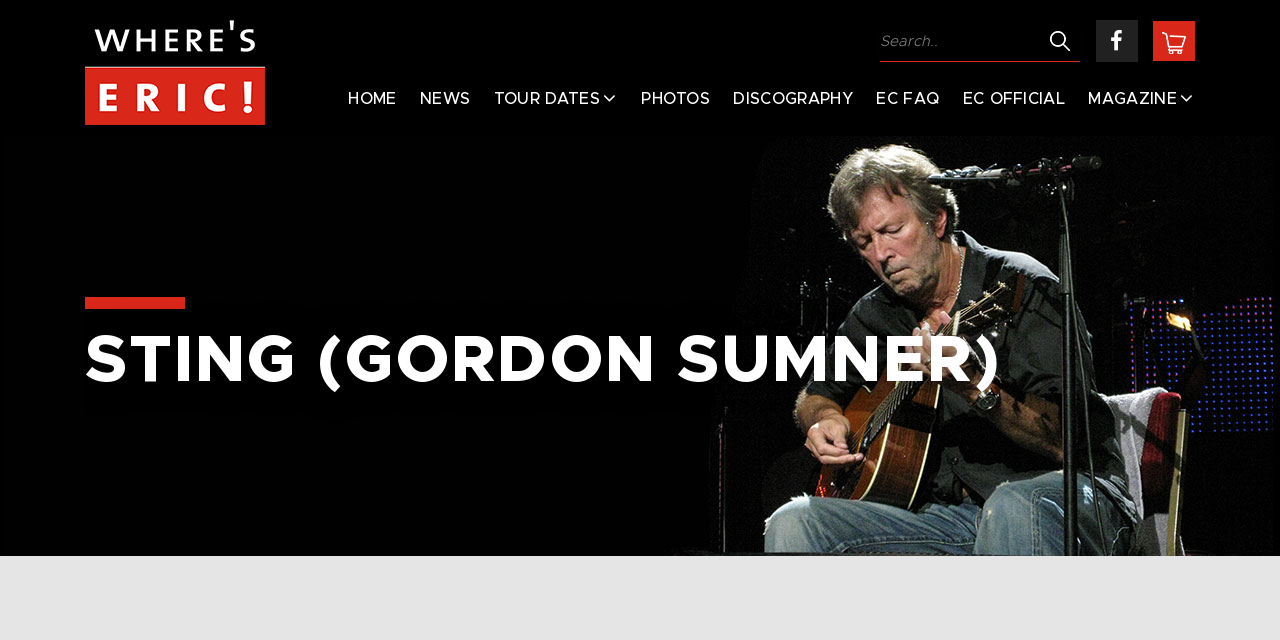Answer the following query concisely with a single word or phrase:
What is the search box placeholder text?

Search..